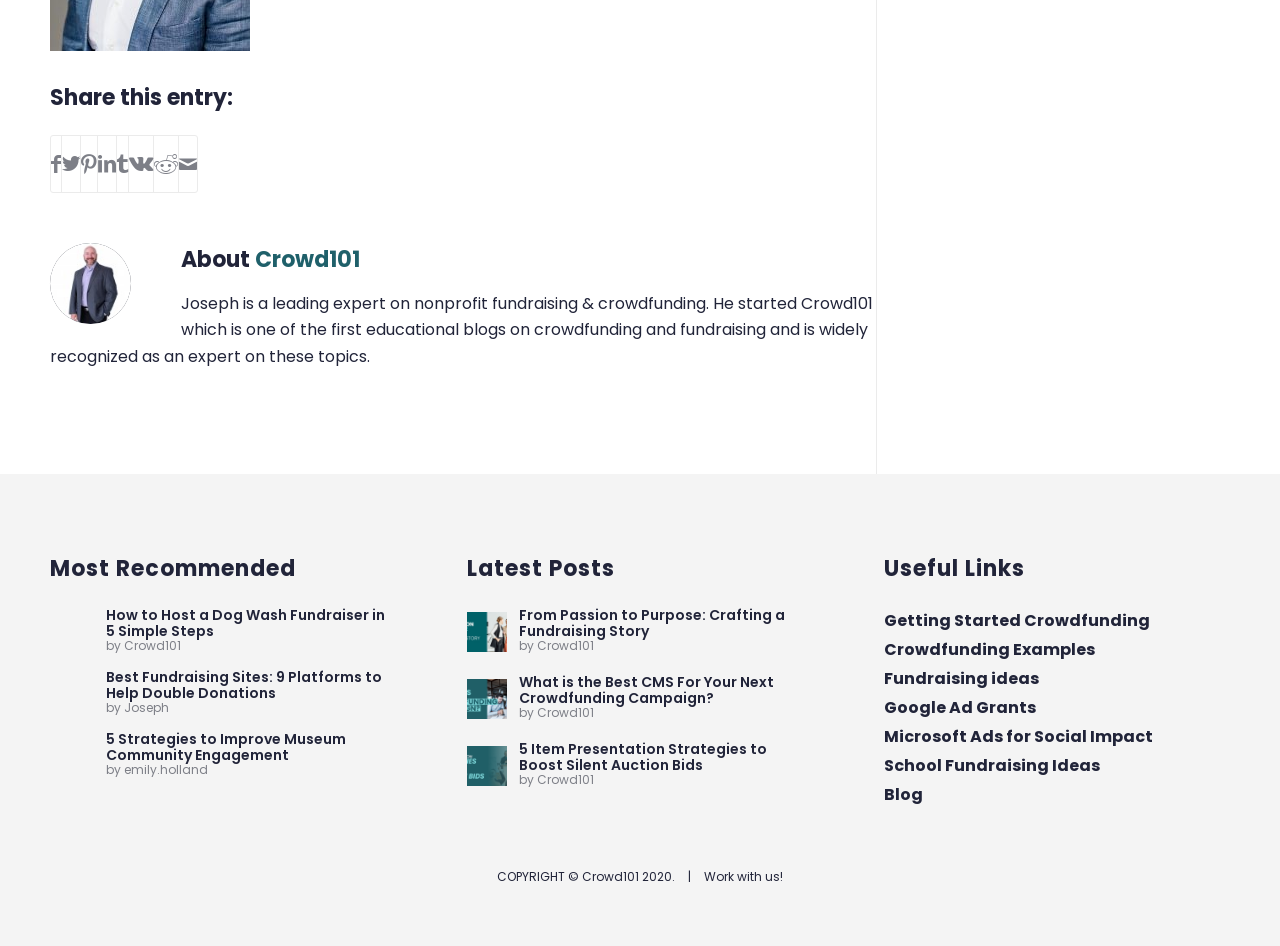Using the element description: "Fundraising ideas", determine the bounding box coordinates. The coordinates should be in the format [left, top, right, bottom], with values between 0 and 1.

[0.691, 0.703, 0.961, 0.734]